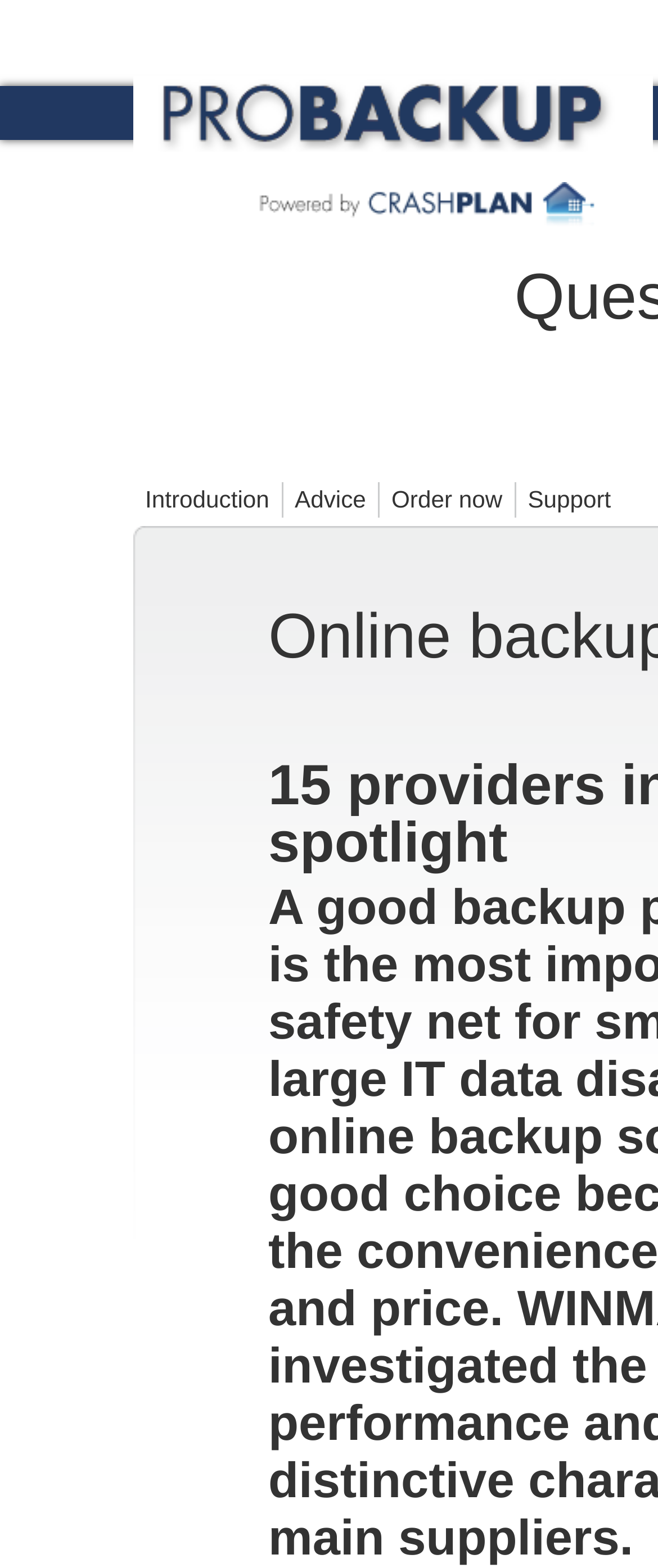Using the provided element description: "Activity Forms", determine the bounding box coordinates of the corresponding UI element in the screenshot.

None